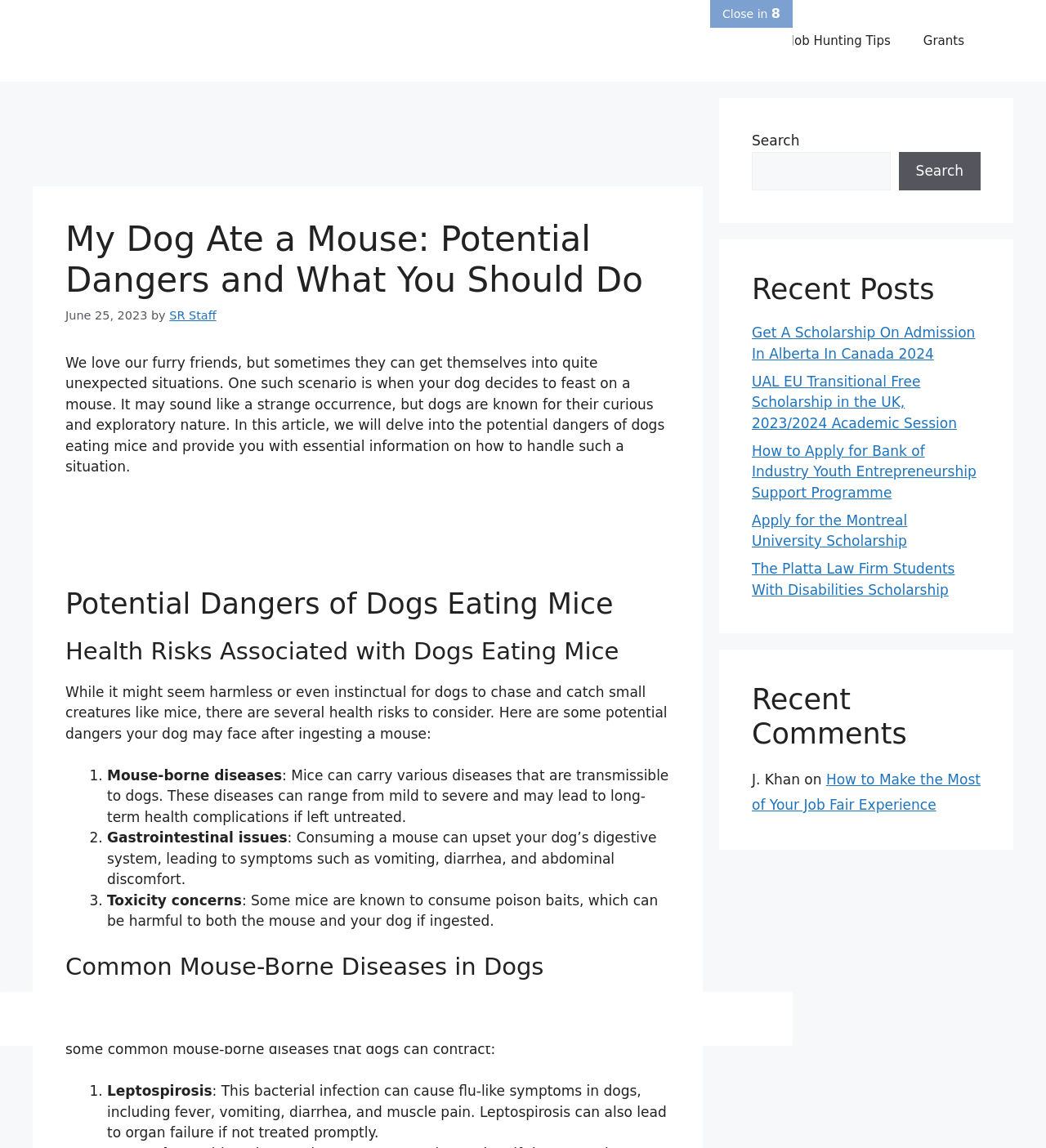Specify the bounding box coordinates of the element's region that should be clicked to achieve the following instruction: "Read the 'Get A Scholarship On Admission In Alberta In Canada 2024' article". The bounding box coordinates consist of four float numbers between 0 and 1, in the format [left, top, right, bottom].

[0.719, 0.283, 0.932, 0.315]